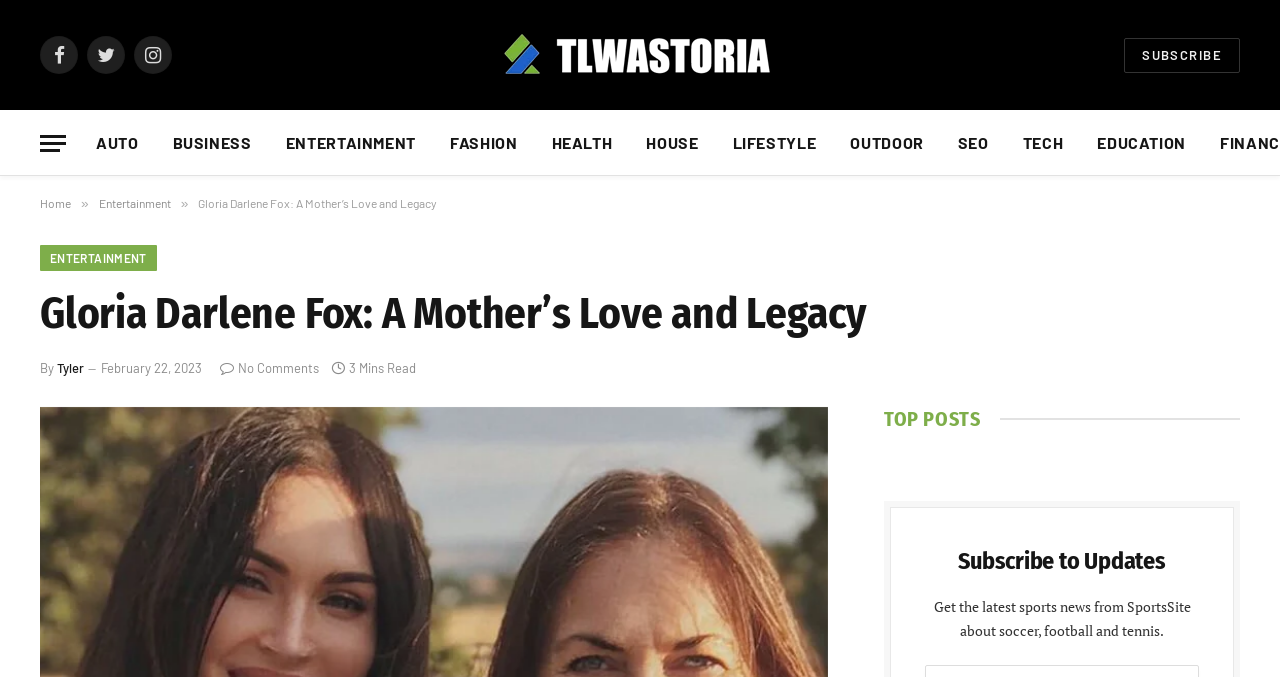Locate the bounding box for the described UI element: "Facebook". Ensure the coordinates are four float numbers between 0 and 1, formatted as [left, top, right, bottom].

[0.031, 0.053, 0.061, 0.109]